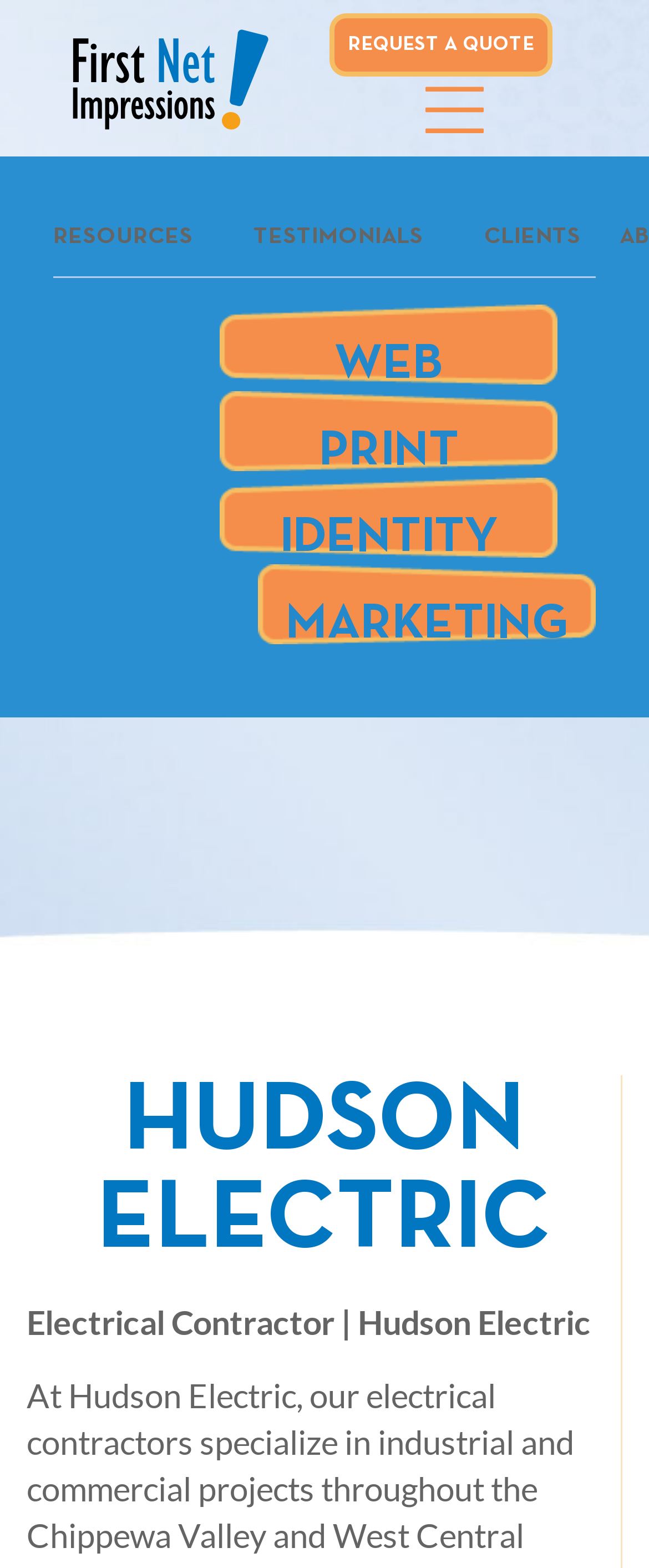What is the name of the company?
Answer the question using a single word or phrase, according to the image.

Hudson Electric